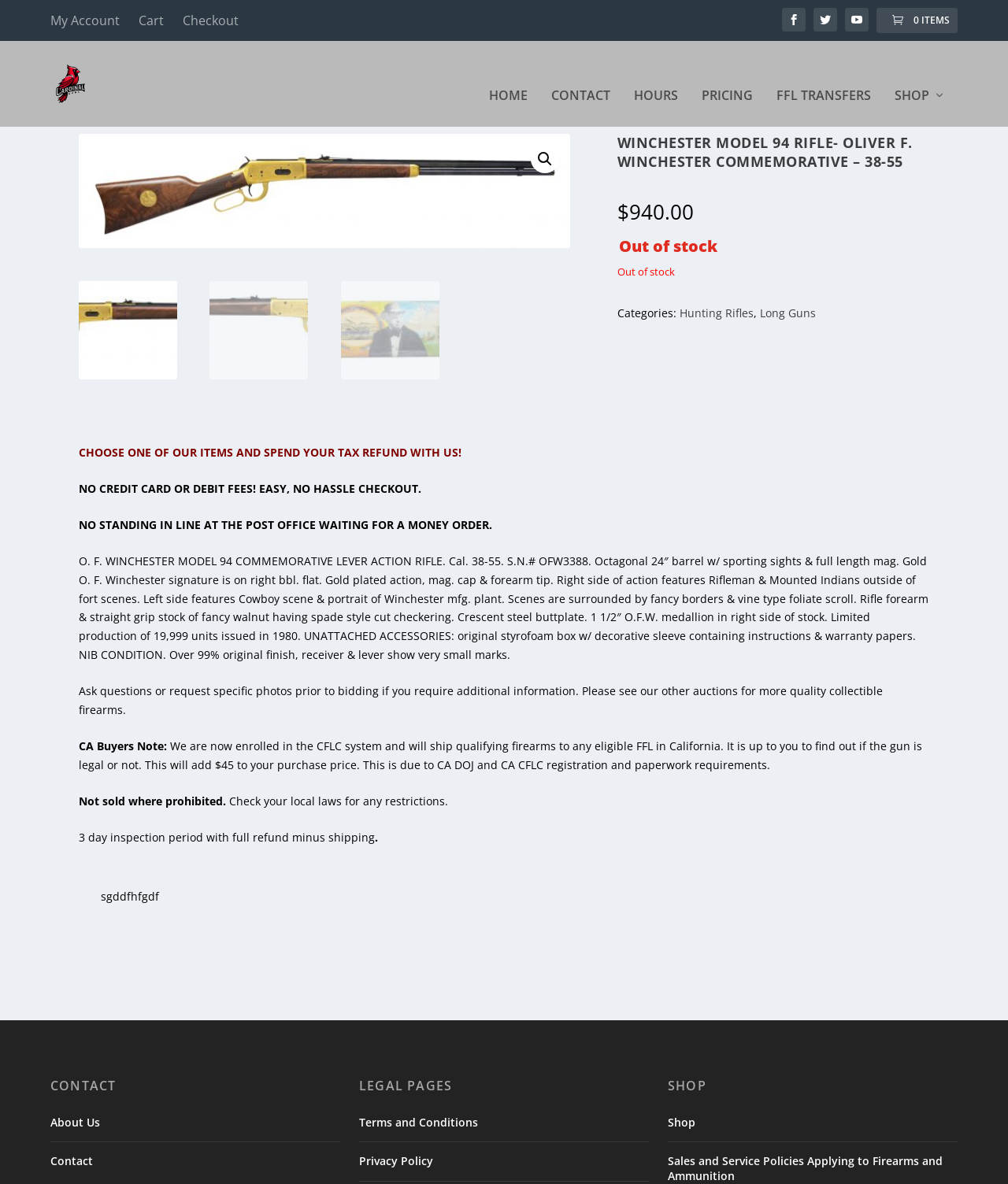Summarize the webpage with intricate details.

This webpage is about a specific rifle, the Winchester Model 94 Rifle - Oliver F. Winchester Commemorative, in 38-55 caliber. At the top of the page, there are several links to navigate to different sections of the website, including "My Account", "Cart", "Checkout", and social media icons. Below these links, there is a logo of Cardinal Guns LLC, which is also a link.

The main content of the page is divided into several sections. On the left side, there is a navigation menu with links to "Home", "Contact", "Hours", "Pricing", "FFL Transfers", and "Shop". Below this menu, there is a breadcrumb navigation showing the current page's location in the website's hierarchy.

On the right side of the page, there is a large image of the rifle, followed by a heading with the rifle's name and a price of $940.00. Below the price, there is a notice indicating that the item is out of stock. Further down, there are links to categories "Hunting Rifles" and "Long Guns".

The main content of the page is a detailed description of the rifle, including its features, specifications, and condition. The description is divided into several paragraphs and includes information about the rifle's history, its production, and its current state.

At the bottom of the page, there are several notices and disclaimers, including a note about California buyers, a statement about not selling firearms where prohibited, and a 3-day inspection period with a full refund minus shipping.

Finally, at the very bottom of the page, there are links to "CONTACT", "LEGAL PAGES", and "SHOP", which are likely footer links that are present on every page of the website.